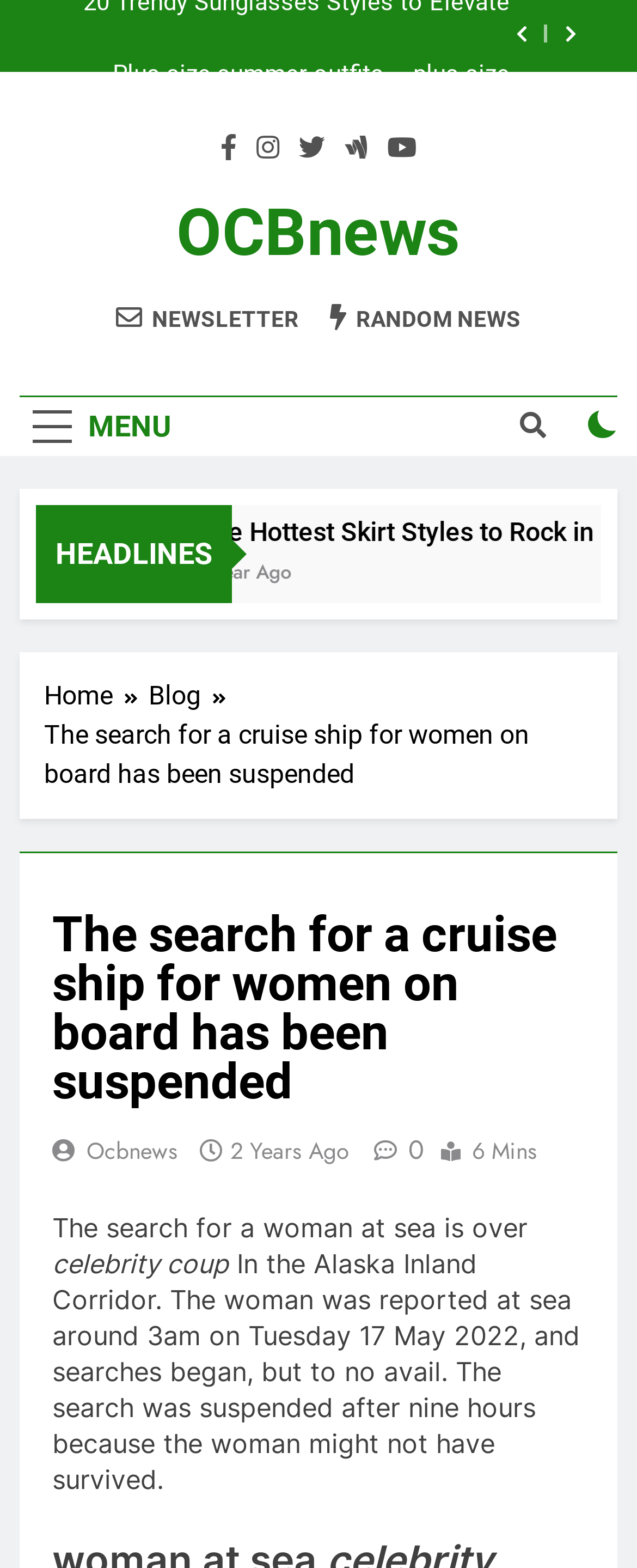Identify the bounding box coordinates of the region I need to click to complete this instruction: "Read the OCBnews newsletter".

[0.182, 0.193, 0.469, 0.213]